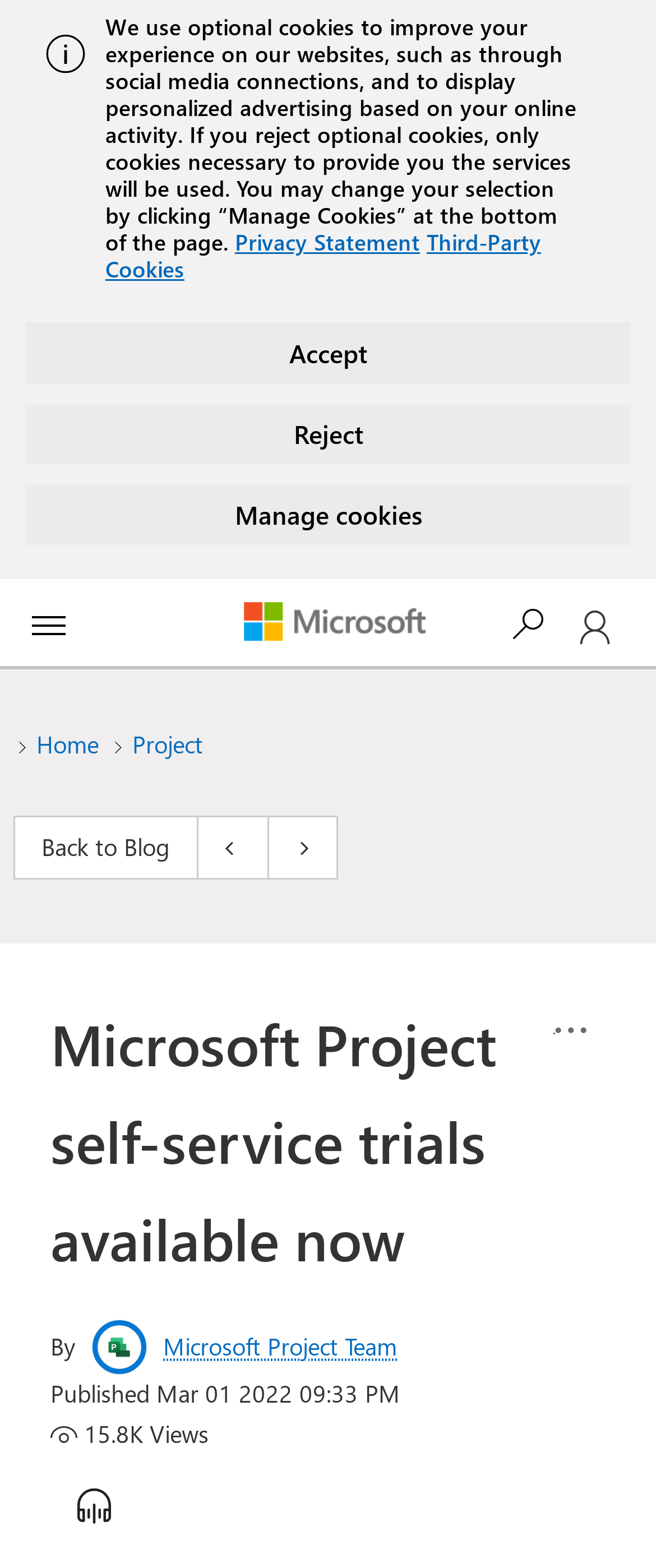Please specify the coordinates of the bounding box for the element that should be clicked to carry out this instruction: "Show post options". The coordinates must be four float numbers between 0 and 1, formatted as [left, top, right, bottom].

[0.826, 0.644, 0.923, 0.67]